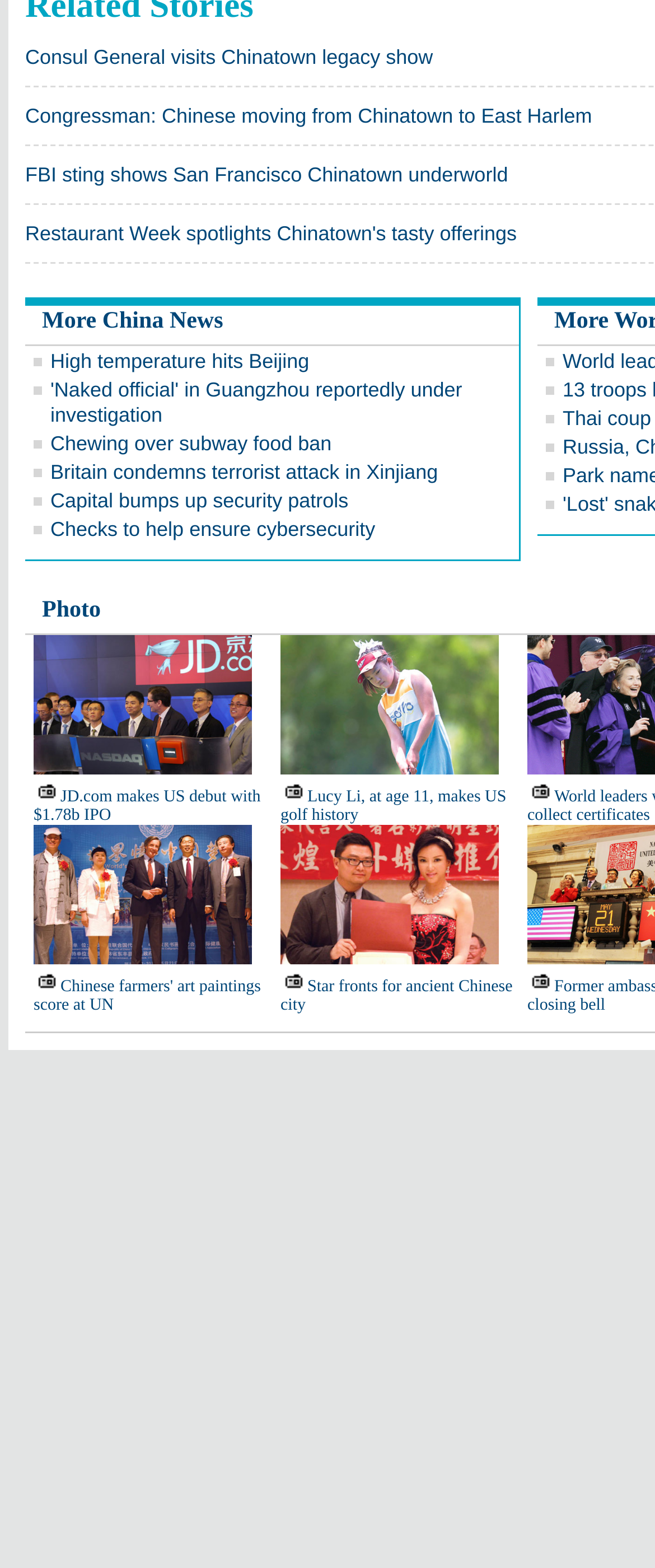Find the bounding box coordinates of the element to click in order to complete the given instruction: "View more China news."

[0.064, 0.197, 0.341, 0.213]